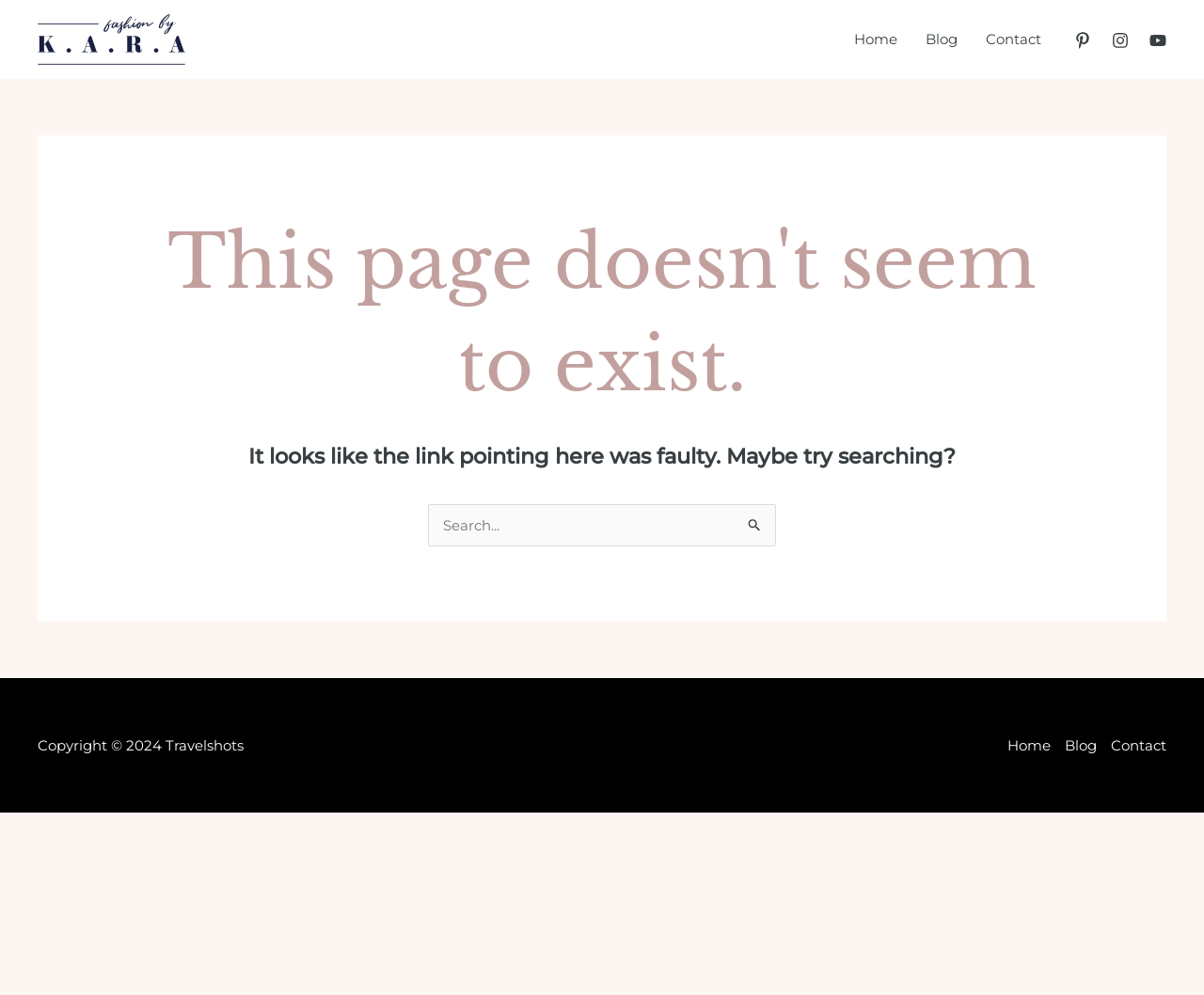What is the purpose of the search box?
Look at the screenshot and give a one-word or phrase answer.

To search for content